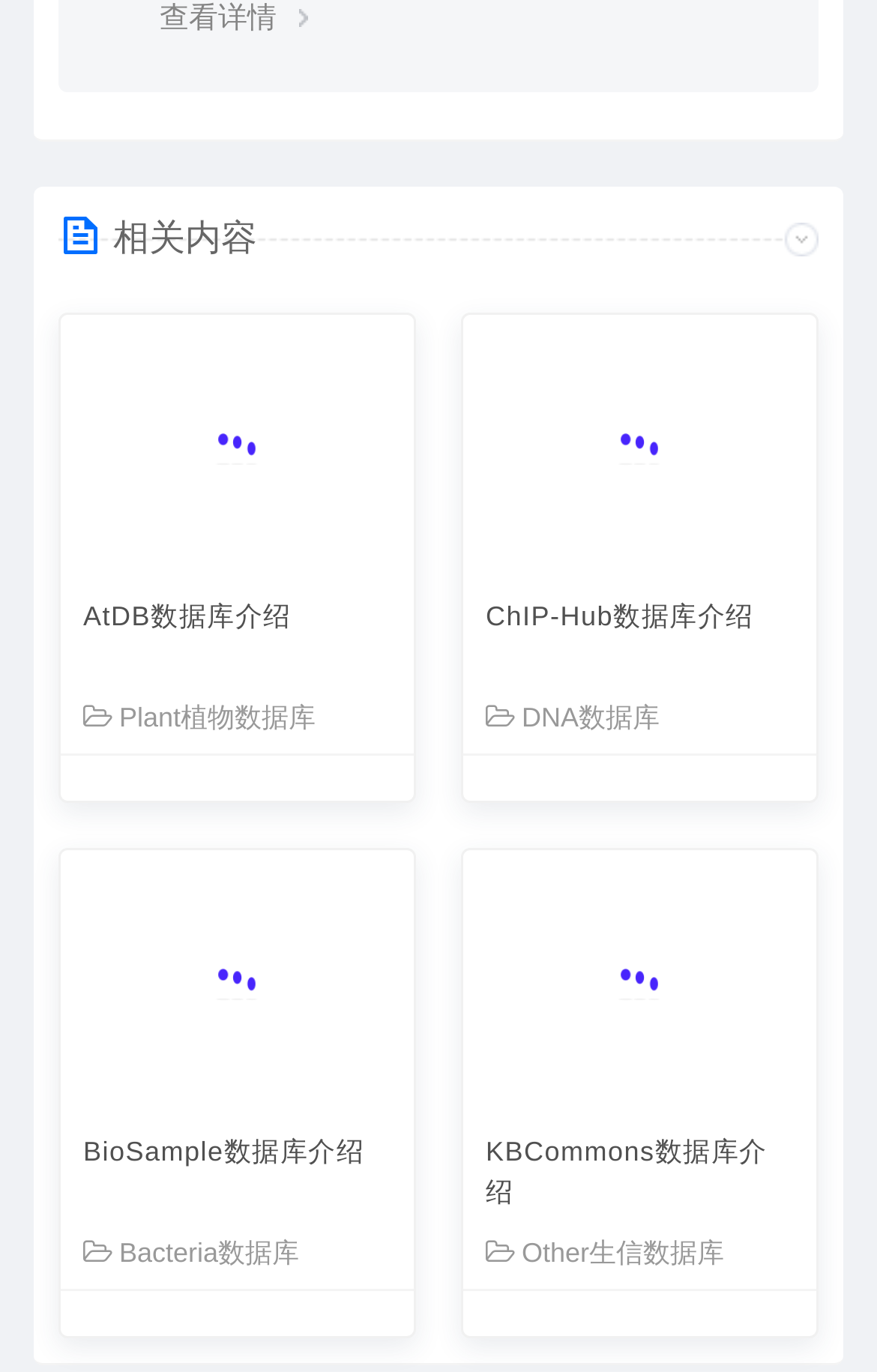How many databases are introduced on this webpage?
Please describe in detail the information shown in the image to answer the question.

There are five links with descriptions, each accompanied by an image, which suggests that five databases are introduced on this webpage.